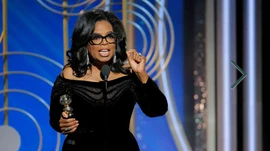What is the woman doing in the image?
Answer the question with a single word or phrase by looking at the picture.

Delivering a speech